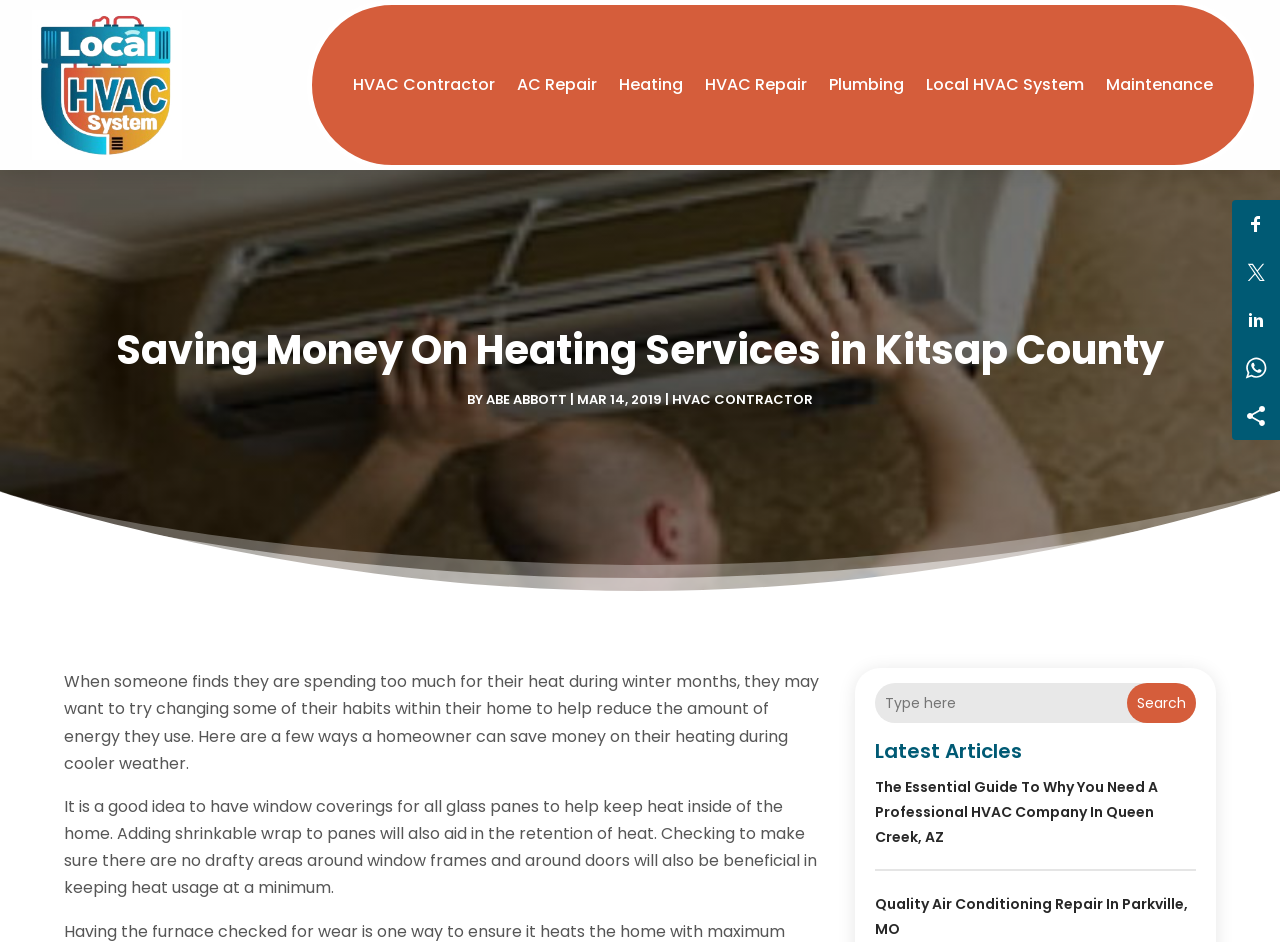Utilize the details in the image to thoroughly answer the following question: What is the section below the search bar?

The section below the search bar is labeled 'Latest Articles', which contains links to various articles related to HVAC systems and heating services.